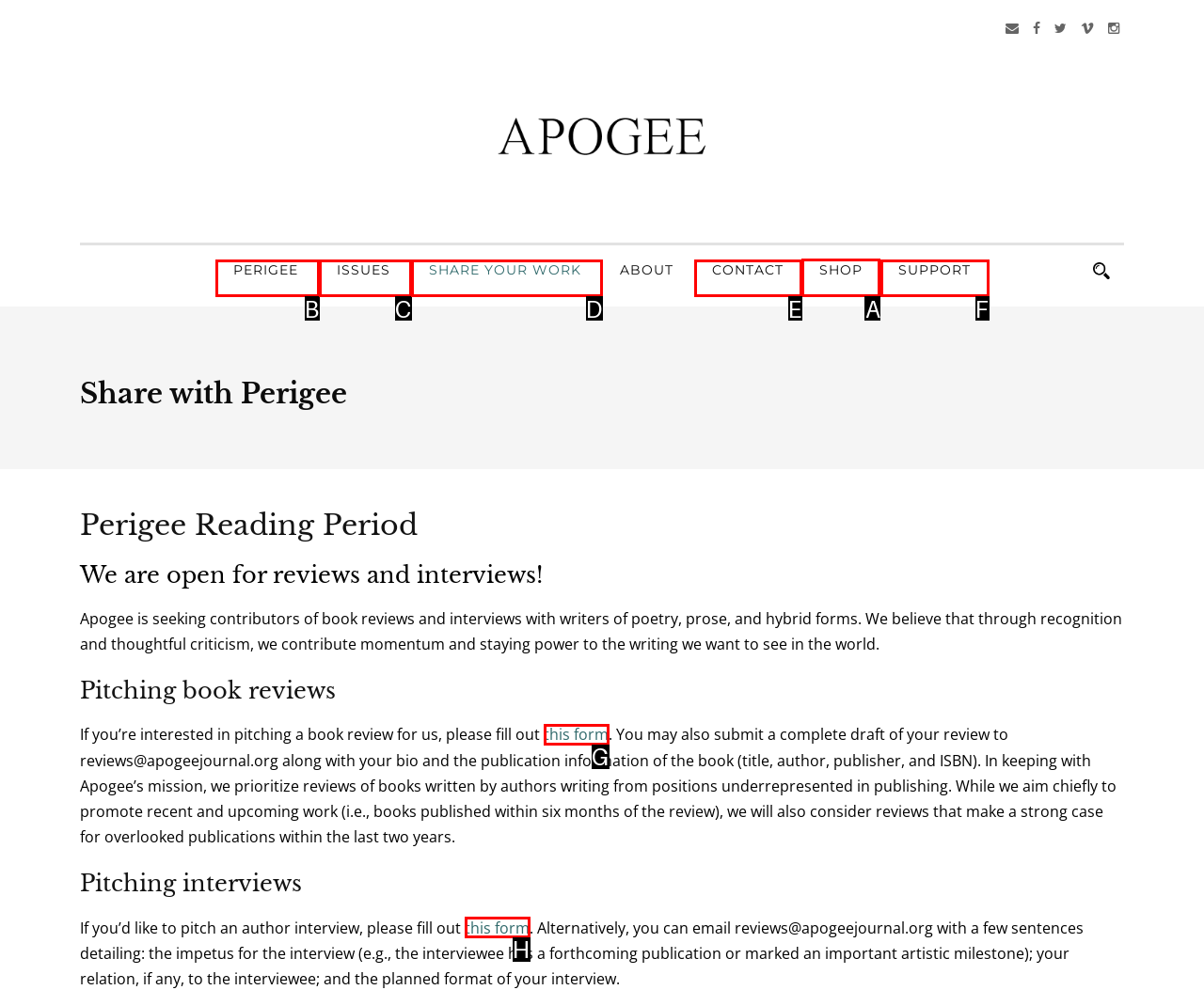Pick the right letter to click to achieve the task: Click the SHOP link
Answer with the letter of the correct option directly.

A